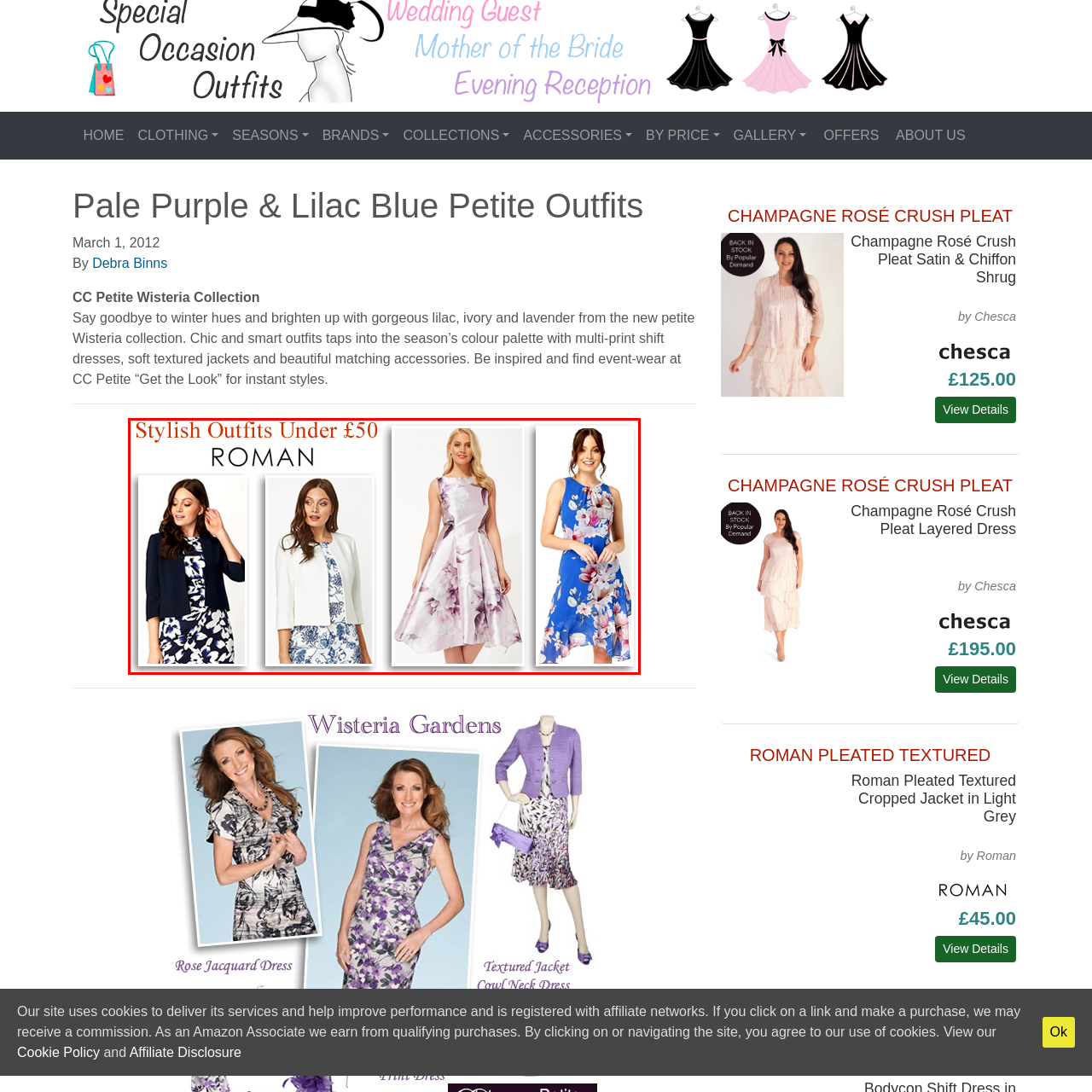Offer a complete and descriptive caption for the image marked by the red box.

The image showcases a collection of stylish outfits available from the brand Roman, all priced under £50. Featured in the promotional banner are four elegant looks: on the left, a chic woman in a floral dress paired with a dark cropped jacket; next to her, another model wears a light-colored jacket over a patterned dress; in the center, a model showcases a beautiful floral print dress; and finally, a bright blue dress adorned with floral accents completes the ensemble. The title emphasizes affordability and style, highlighting these attractive options for any occasion.